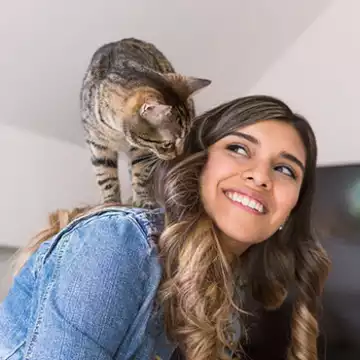Where is the cat perched?
Use the information from the image to give a detailed answer to the question.

According to the caption, the tabby cat is 'curiously perched on her shoulder', which means the cat is sitting on the woman's shoulder.